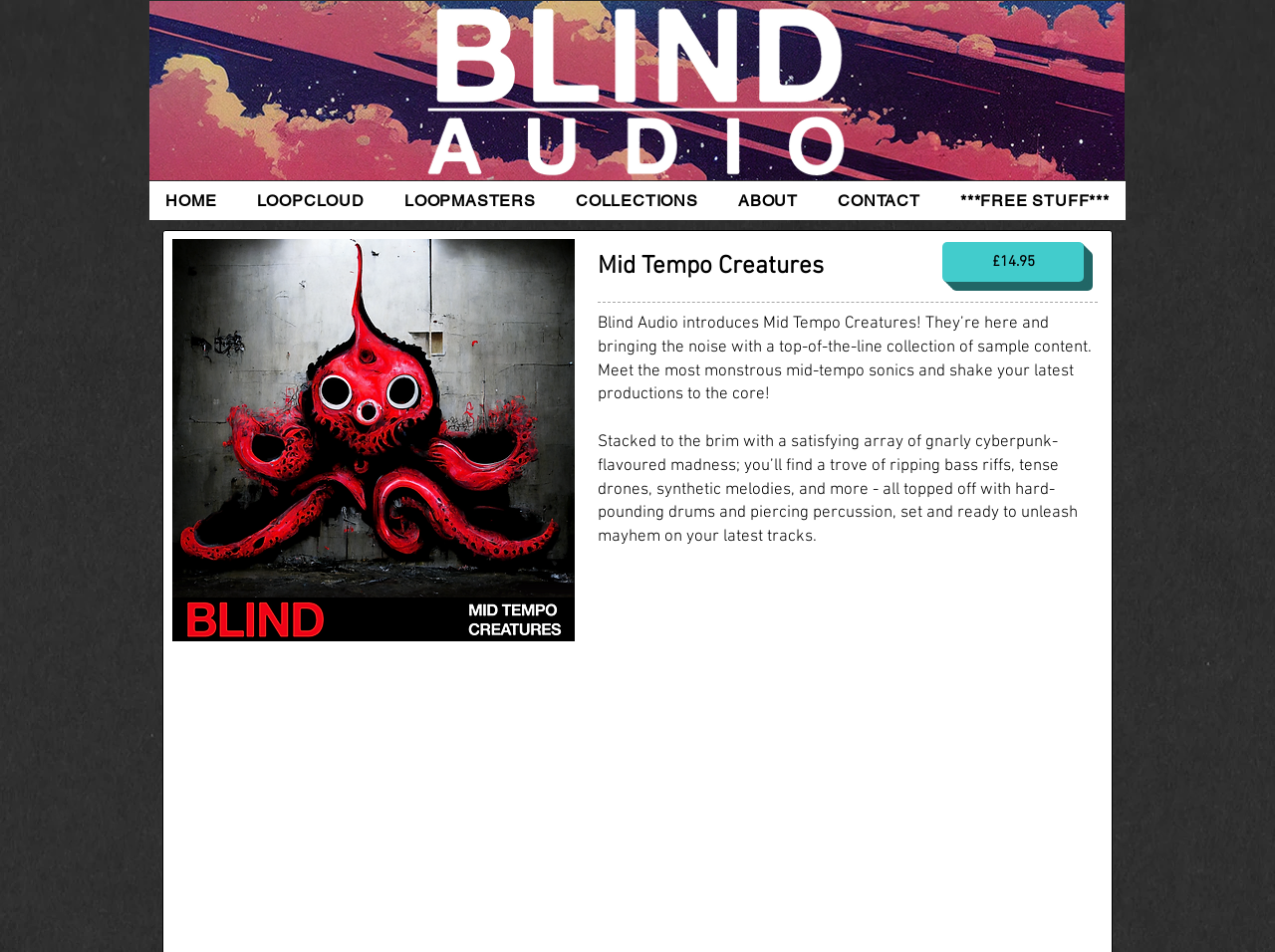Answer the question in one word or a short phrase:
How many links are present in the navigation section?

7